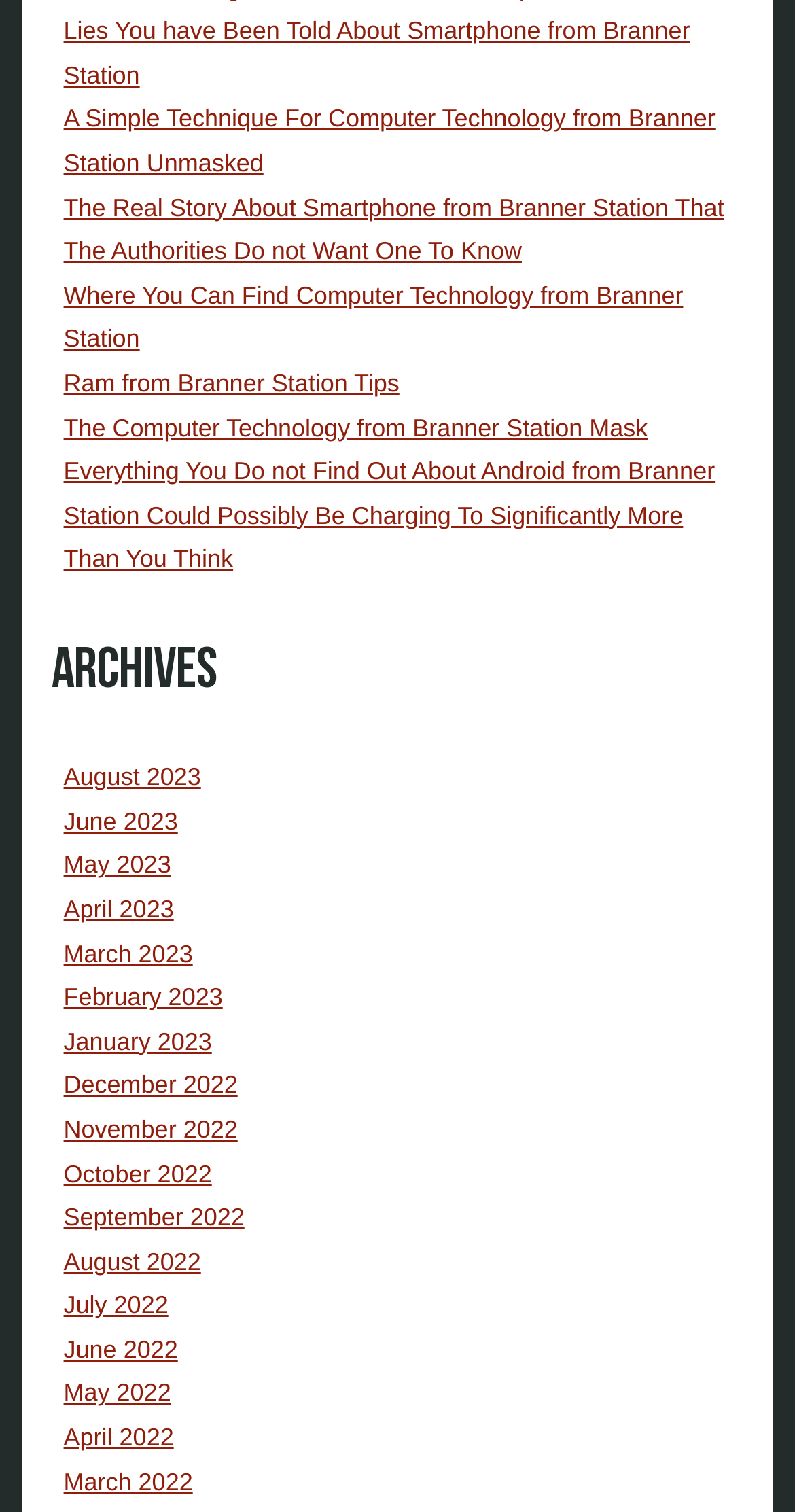Utilize the details in the image to thoroughly answer the following question: What is the theme of the webpage?

The links on the webpage have titles related to technology, such as 'Computer Technology', 'Smartphone', and 'Android', which suggests that the theme of the webpage is technology-related.